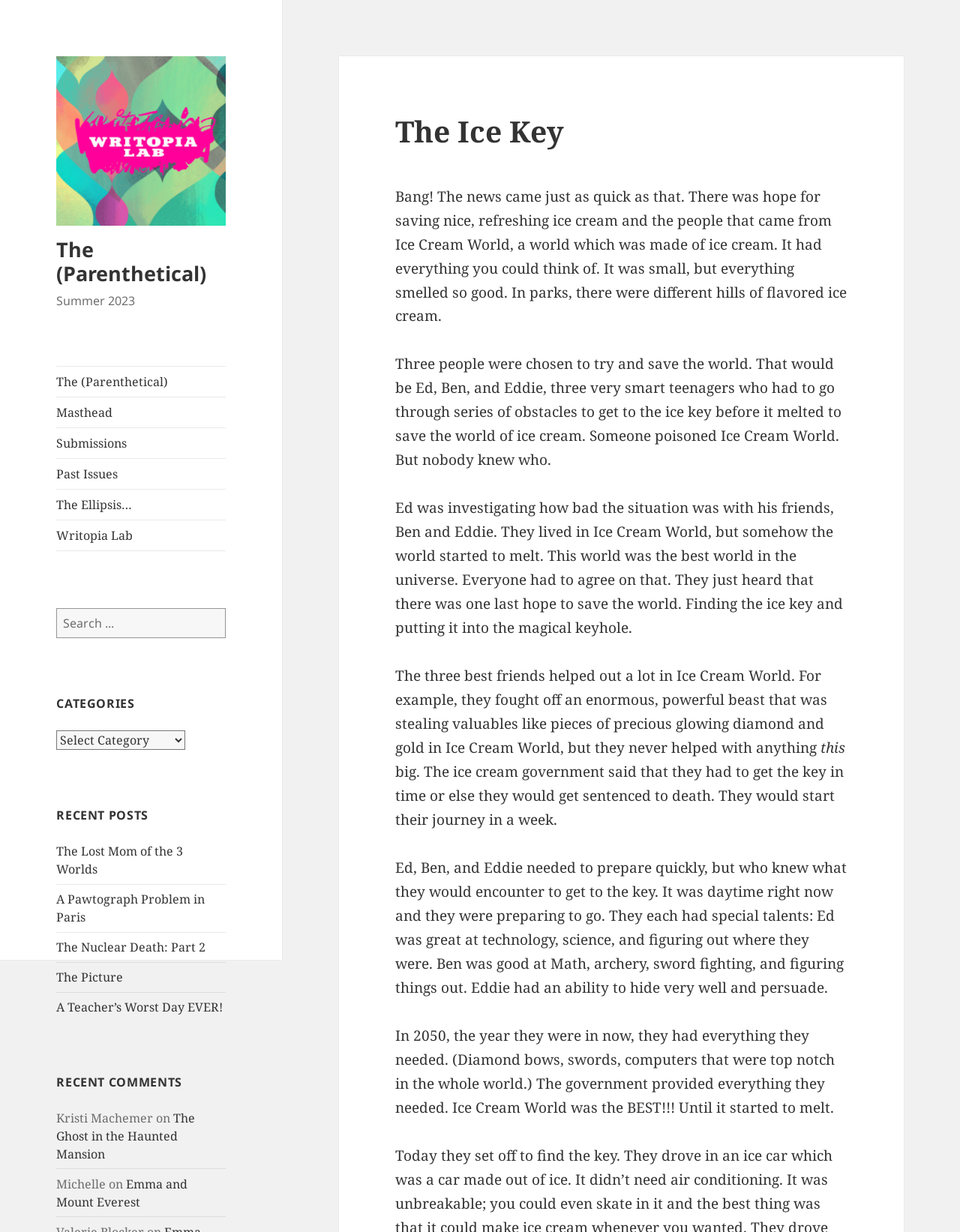Please identify the bounding box coordinates of the area that needs to be clicked to fulfill the following instruction: "Explore categories."

[0.059, 0.564, 0.235, 0.578]